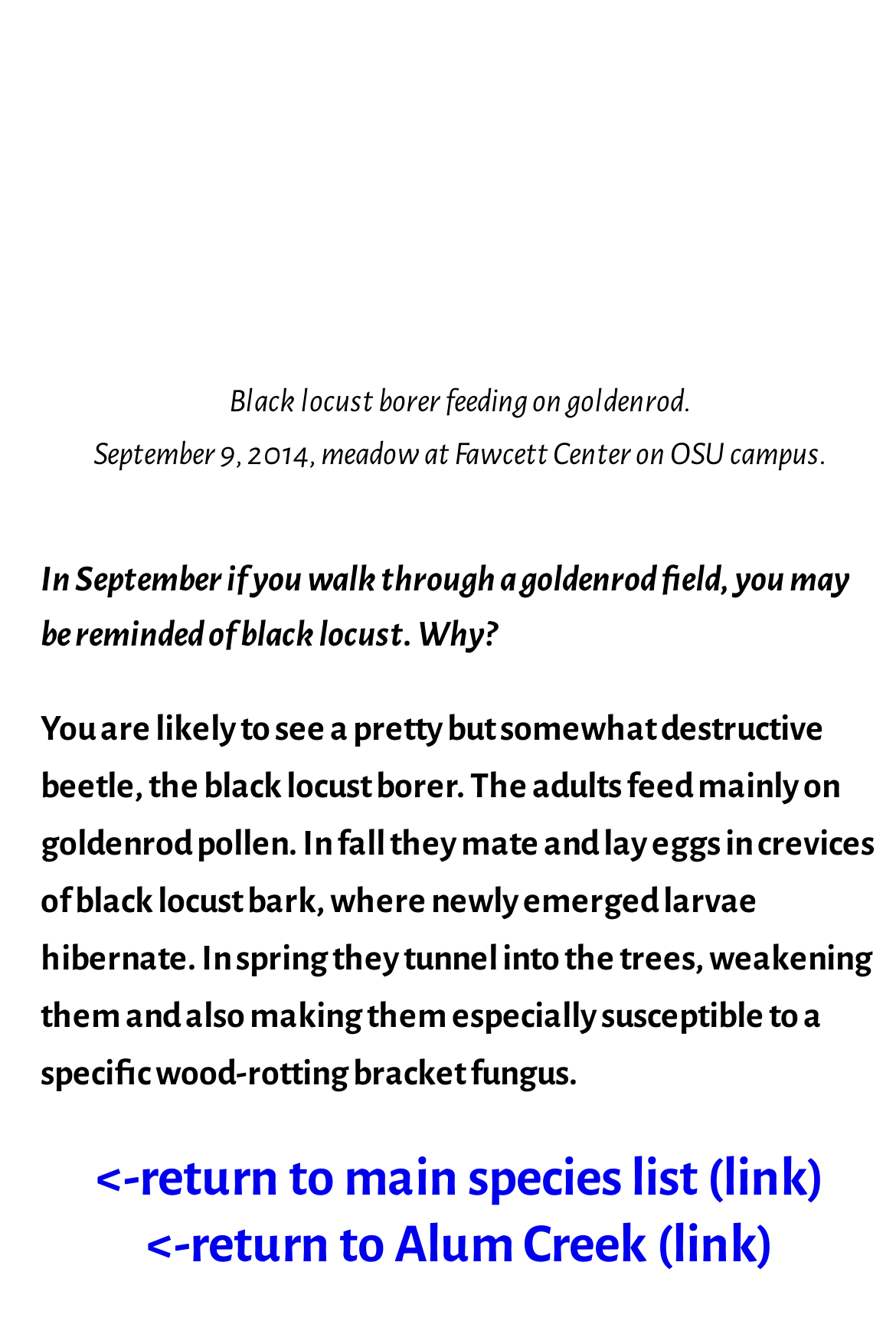What makes black locust trees susceptible to a specific fungus?
Look at the image and respond to the question as thoroughly as possible.

According to the text, when the larvae of the black locust borer tunnel into the trees in the spring, it weakens them and makes them especially susceptible to a specific wood-rotting bracket fungus.